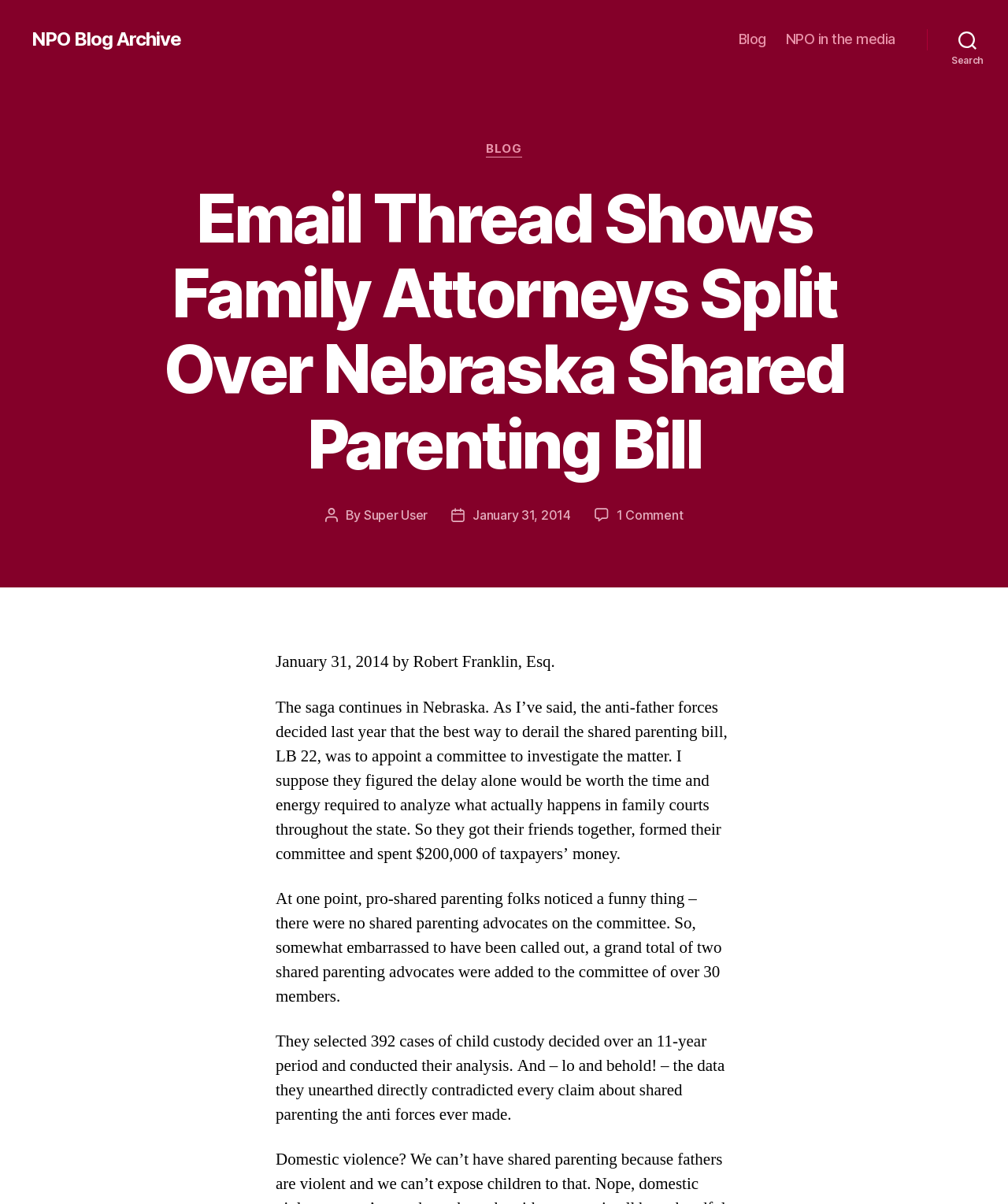Identify the bounding box coordinates for the region to click in order to carry out this instruction: "Click on the 'Super User' link". Provide the coordinates using four float numbers between 0 and 1, formatted as [left, top, right, bottom].

[0.361, 0.421, 0.424, 0.435]